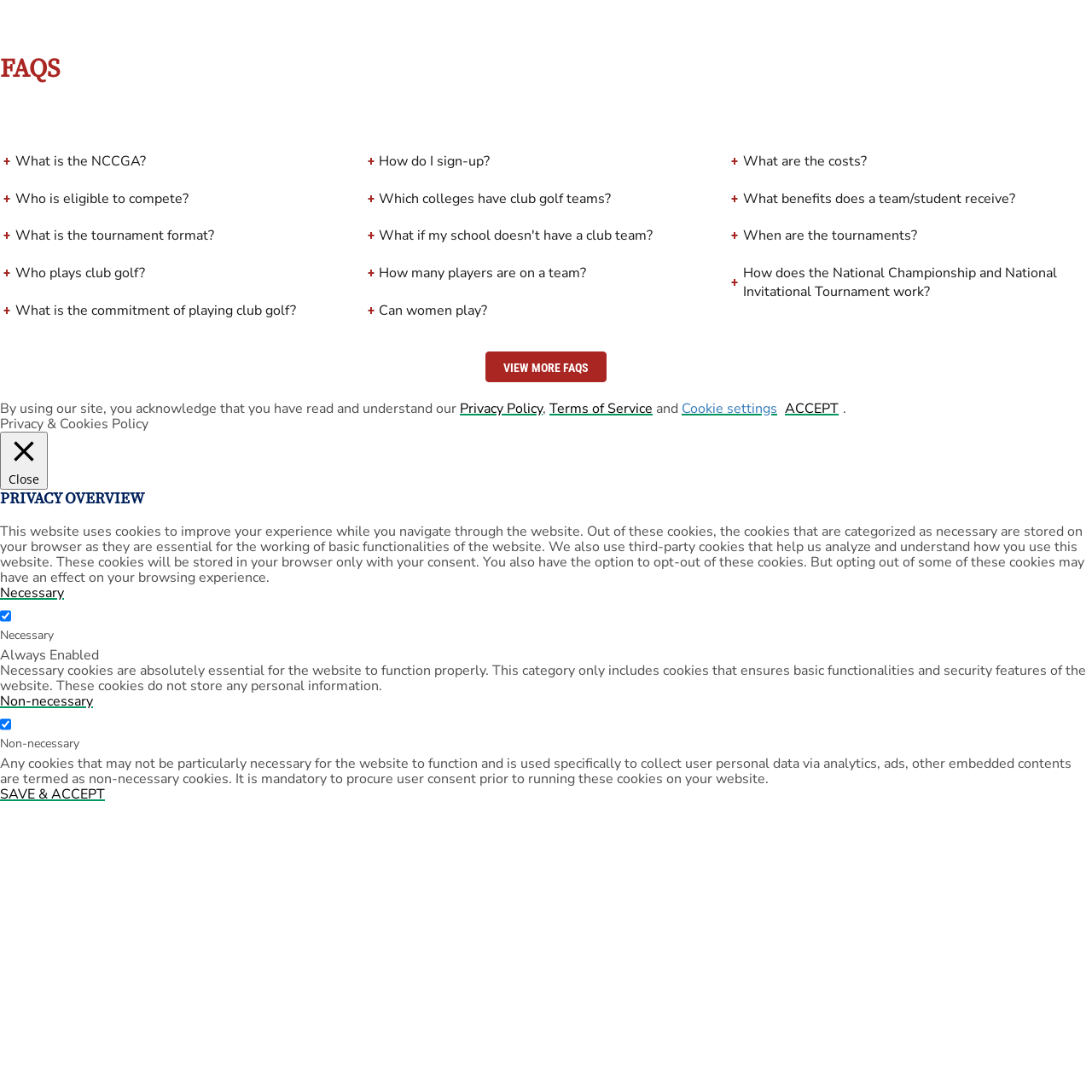Provide a brief response using a word or short phrase to this question:
How many FAQ questions are there?

16